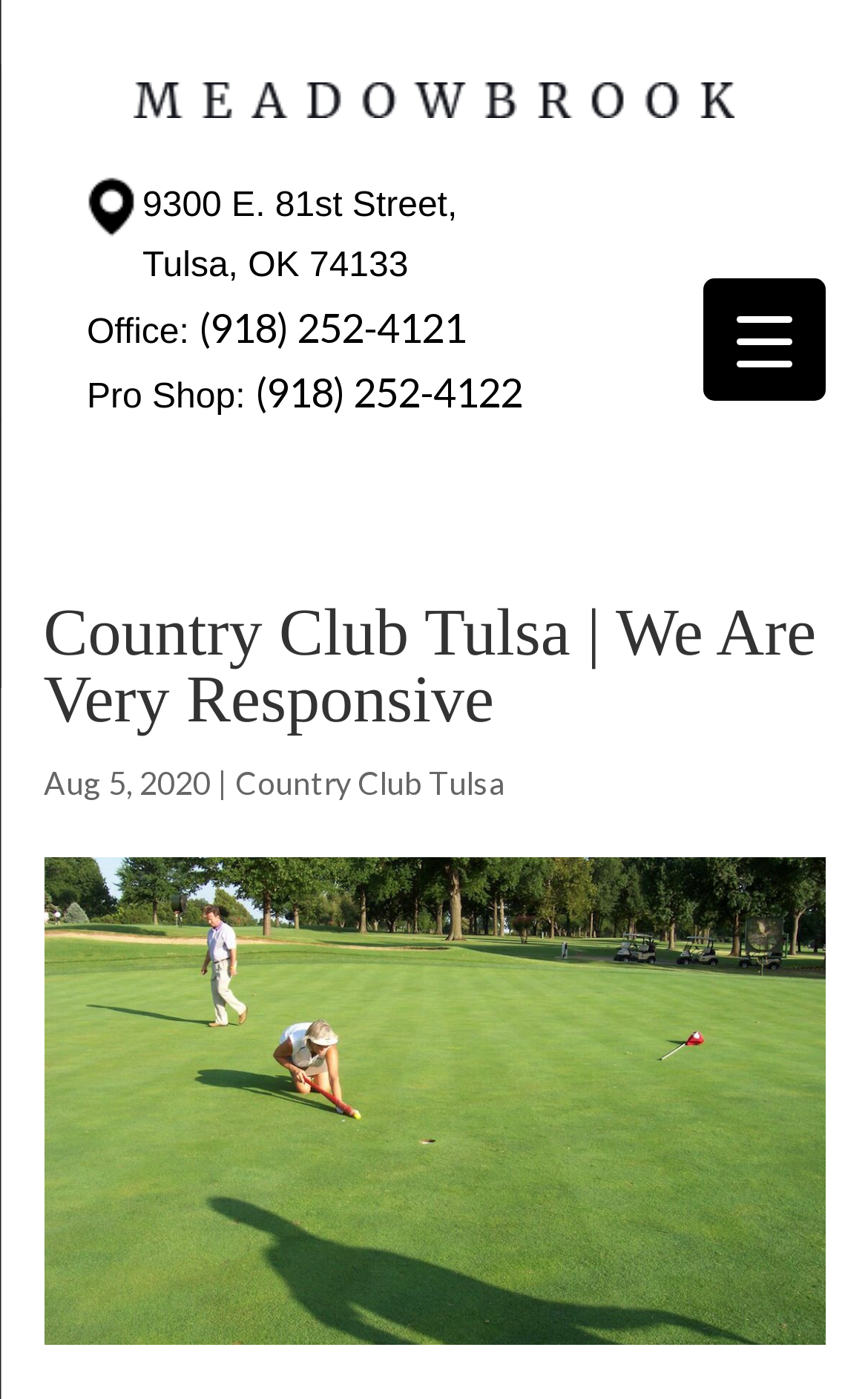Given the content of the image, can you provide a detailed answer to the question?
What is the address of Meadowbrook Country Club?

I found the address by looking at the static text element that contains the address information, which is '9300 E. 81st Street, Tulsa, OK 74133'.